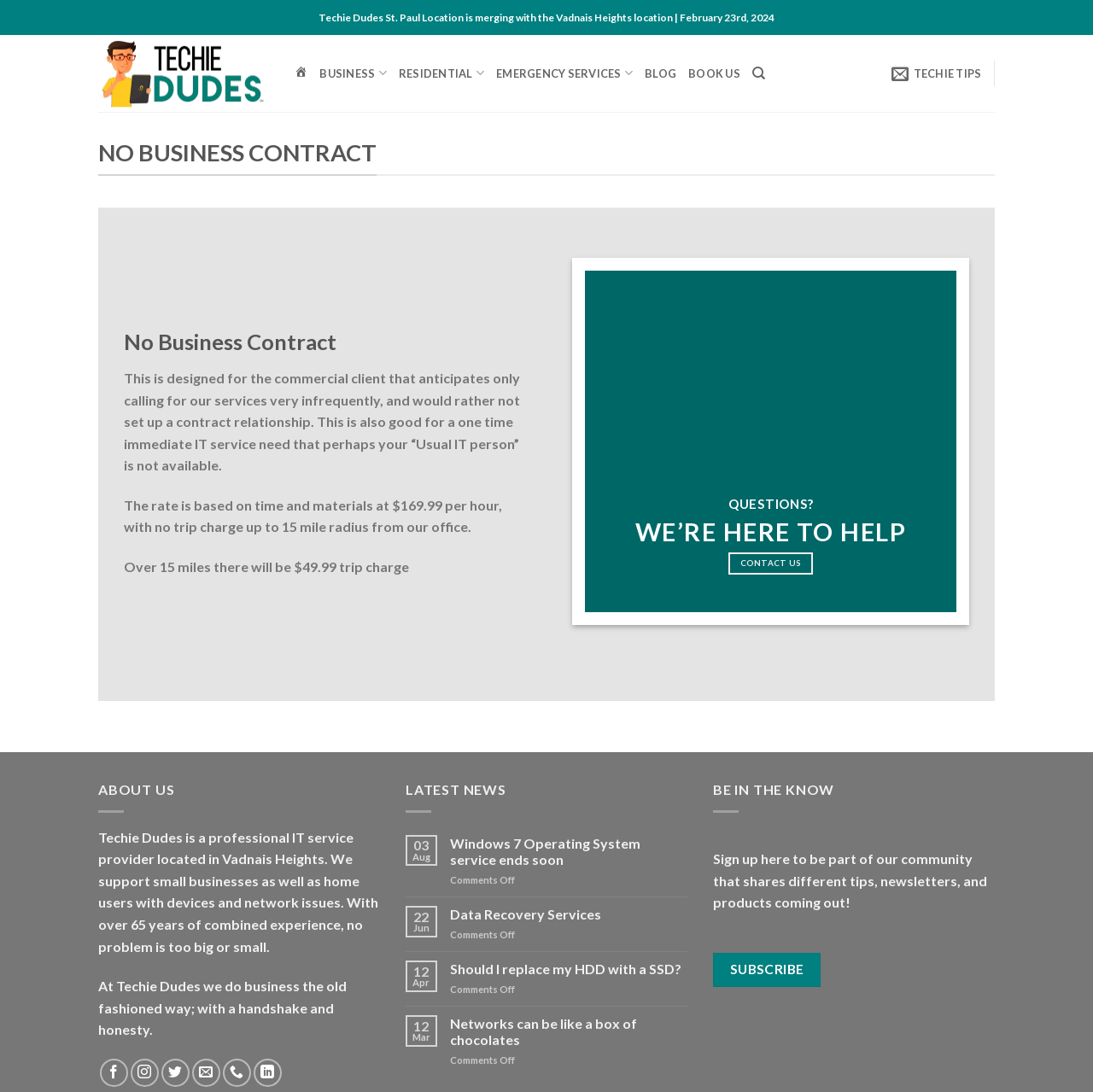Please give a short response to the question using one word or a phrase:
How can users contact Techie Dudes?

Through the 'CONTACT US' link